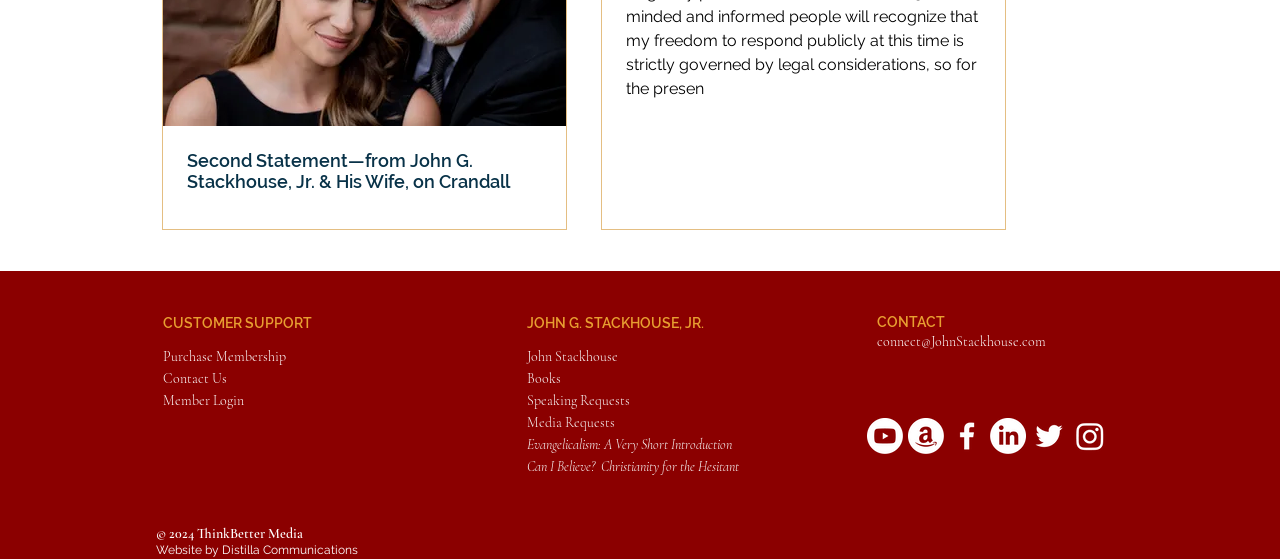Use a single word or phrase to answer the question: 
What is the email address to contact John G. Stackhouse, Jr.?

connect@JohnStackhouse.com